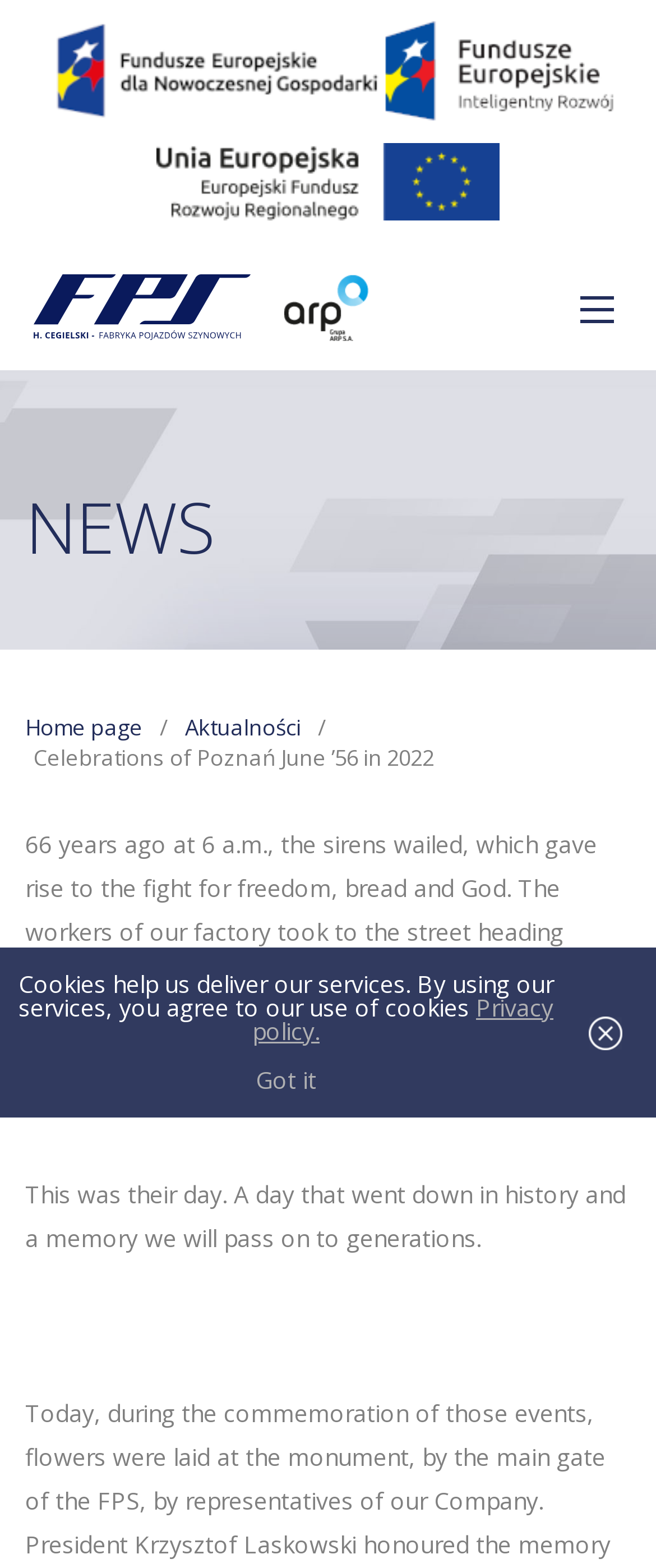Extract the bounding box coordinates for the UI element described by the text: "Got it". The coordinates should be in the form of [left, top, right, bottom] with values between 0 and 1.

[0.051, 0.682, 0.821, 0.697]